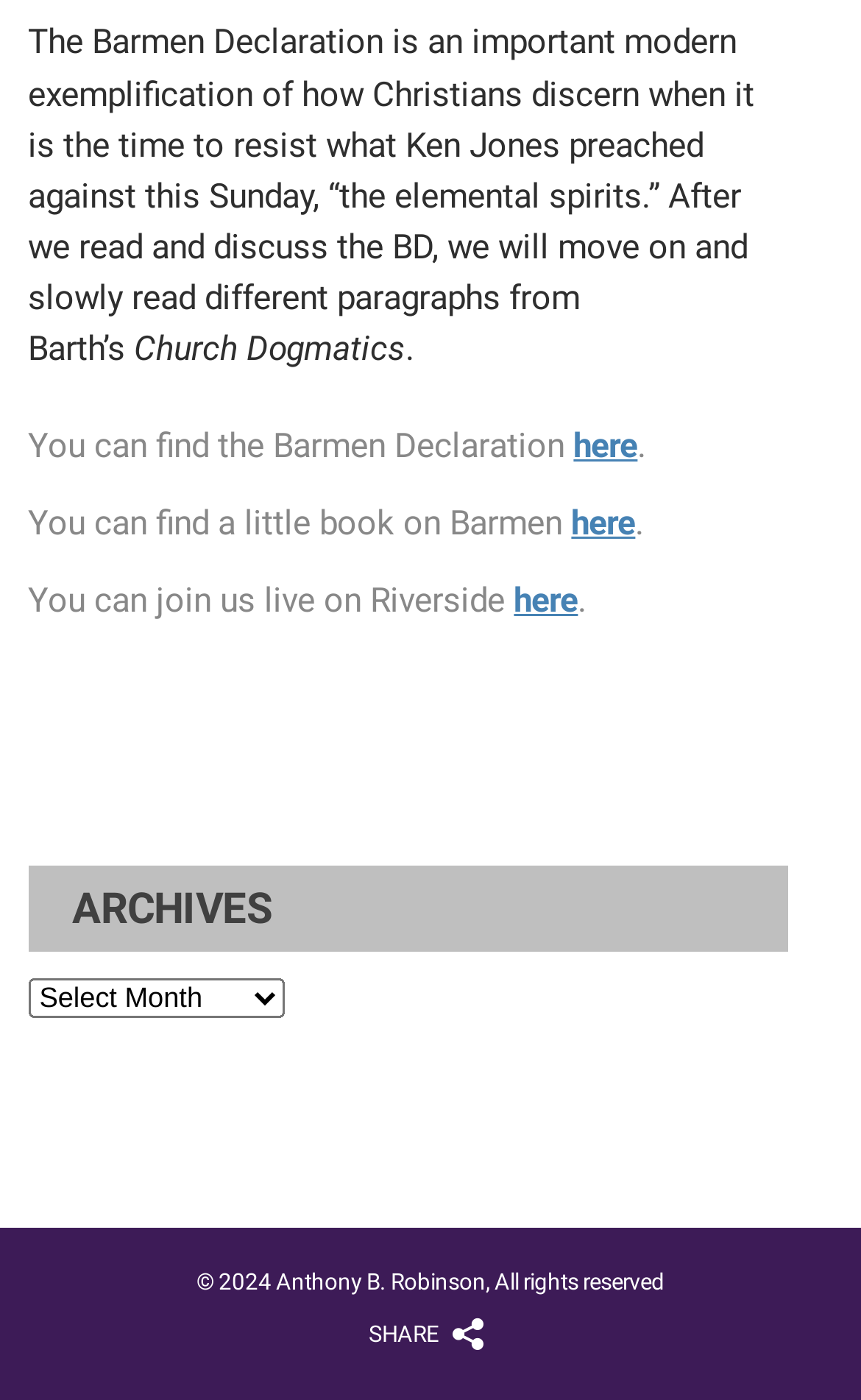How many links are there to join live on Riverside? Please answer the question using a single word or phrase based on the image.

1